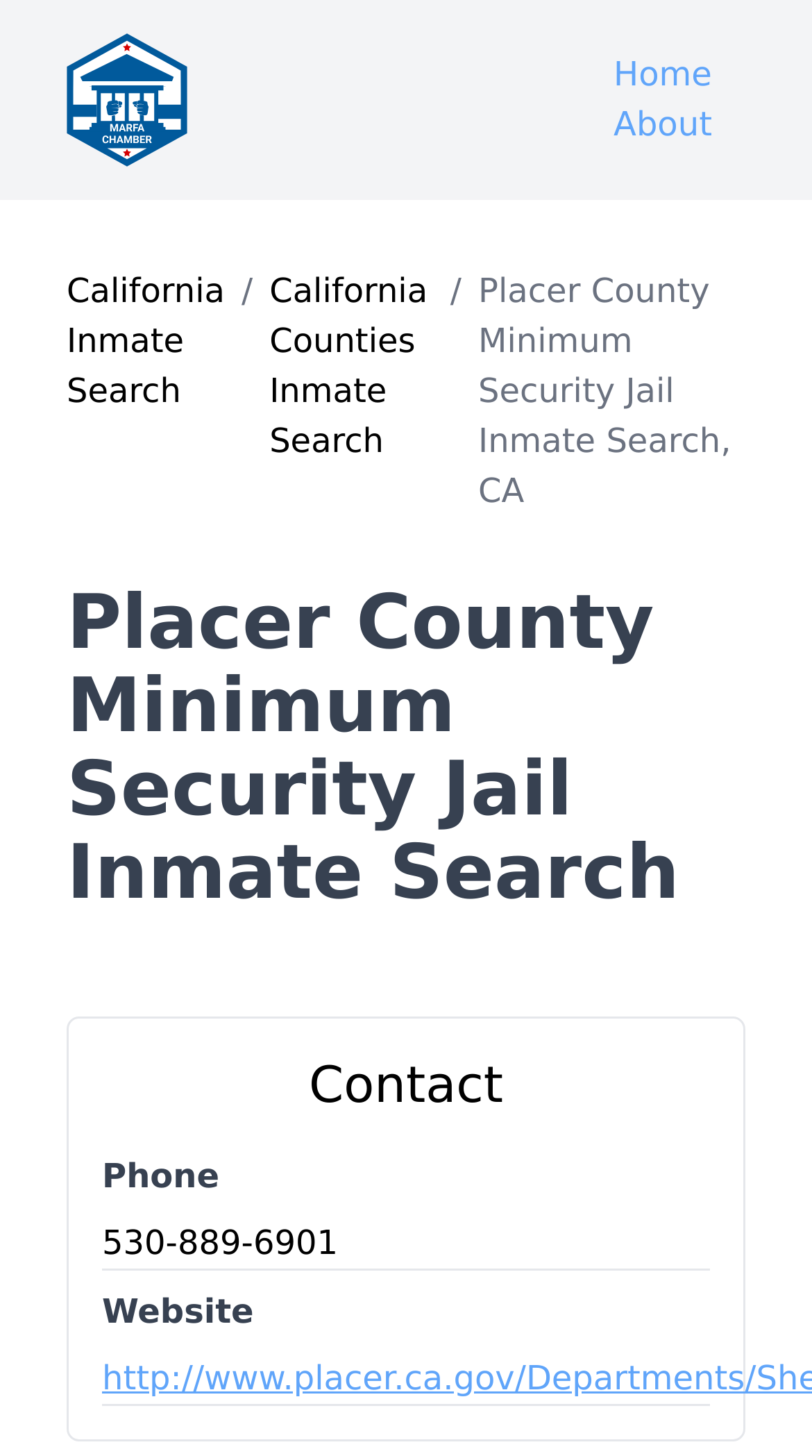What is the name of the jail being searched?
Can you provide a detailed and comprehensive answer to the question?

I found the name of the jail by looking at the main heading of the webpage, which says 'Placer County Minimum Security Jail Inmate Search'.